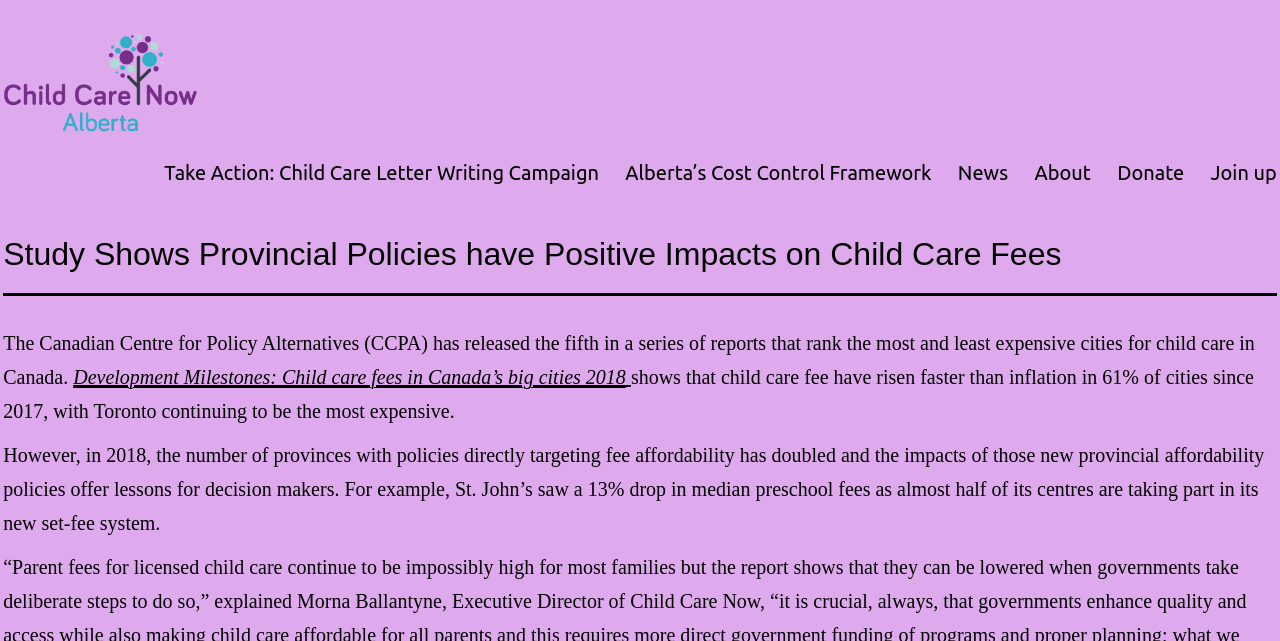Using the provided element description: "Alberta’s Cost Control Framework", determine the bounding box coordinates of the corresponding UI element in the screenshot.

[0.478, 0.231, 0.738, 0.308]